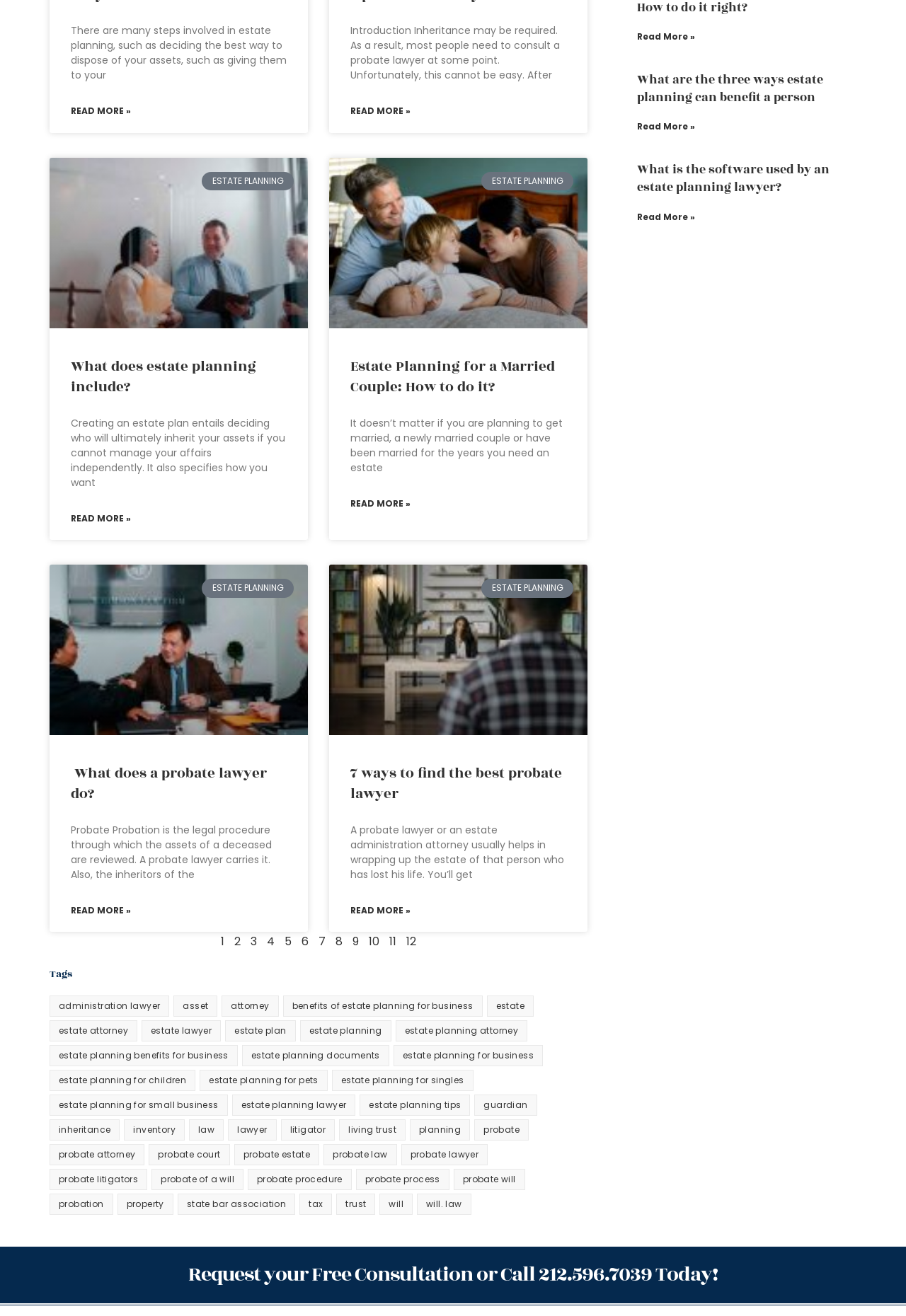Please identify the bounding box coordinates of the element I need to click to follow this instruction: "Click on What does estate planning include?".

[0.055, 0.12, 0.34, 0.249]